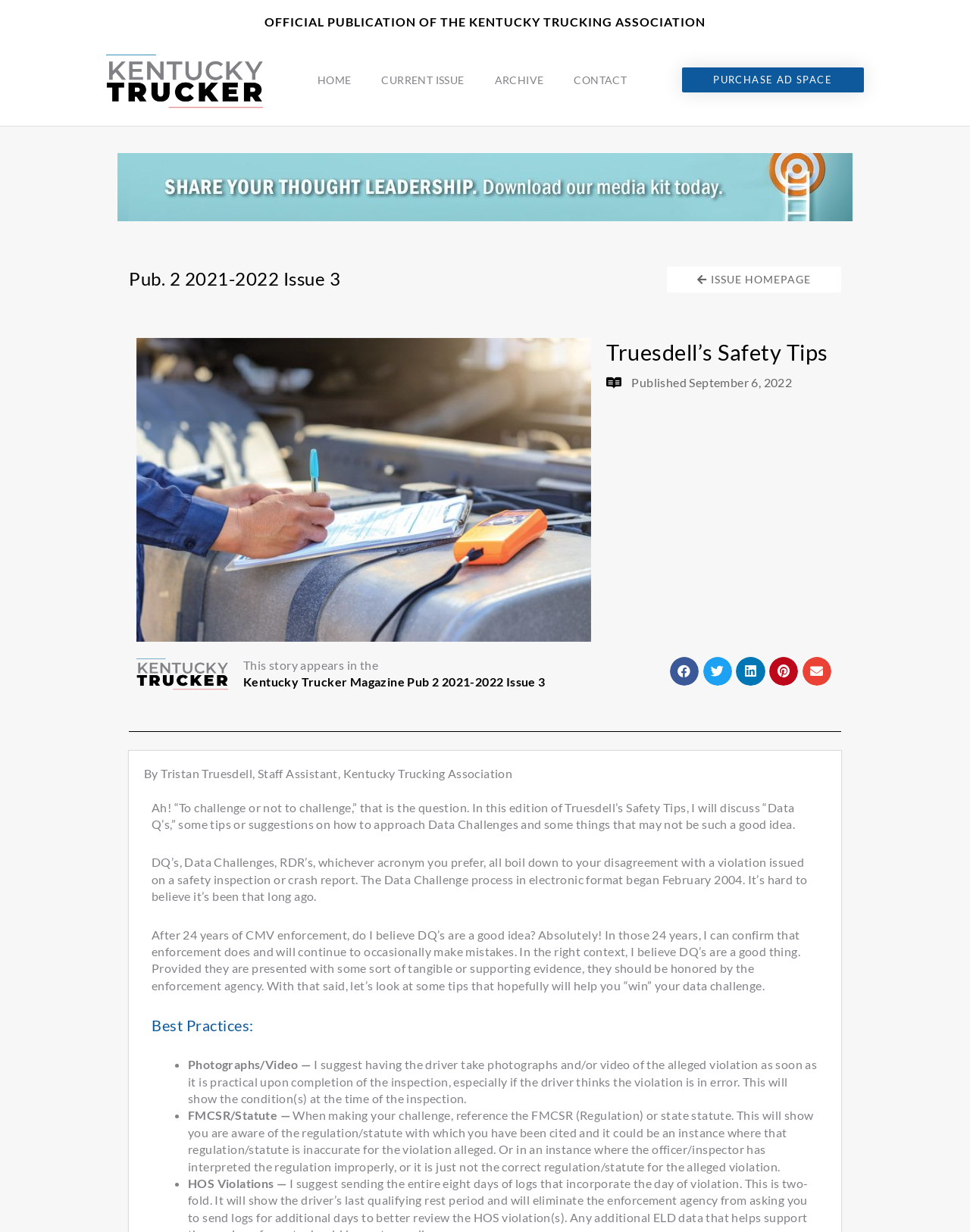Please identify the bounding box coordinates of the clickable region that I should interact with to perform the following instruction: "Click the 'CURRENT ISSUE' link". The coordinates should be expressed as four float numbers between 0 and 1, i.e., [left, top, right, bottom].

[0.378, 0.04, 0.494, 0.09]